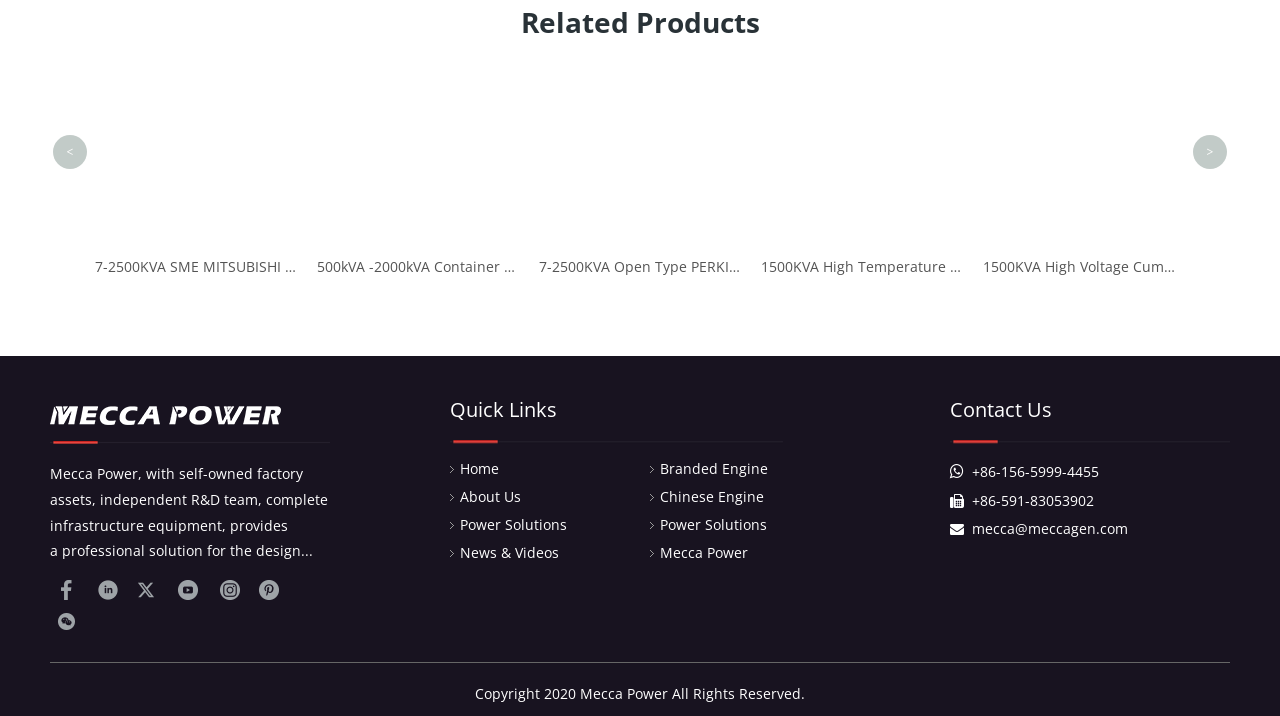Determine the bounding box coordinates of the element's region needed to click to follow the instruction: "Check the copyright information of Mecca Power". Provide these coordinates as four float numbers between 0 and 1, formatted as [left, top, right, bottom].

[0.371, 0.956, 0.629, 0.982]